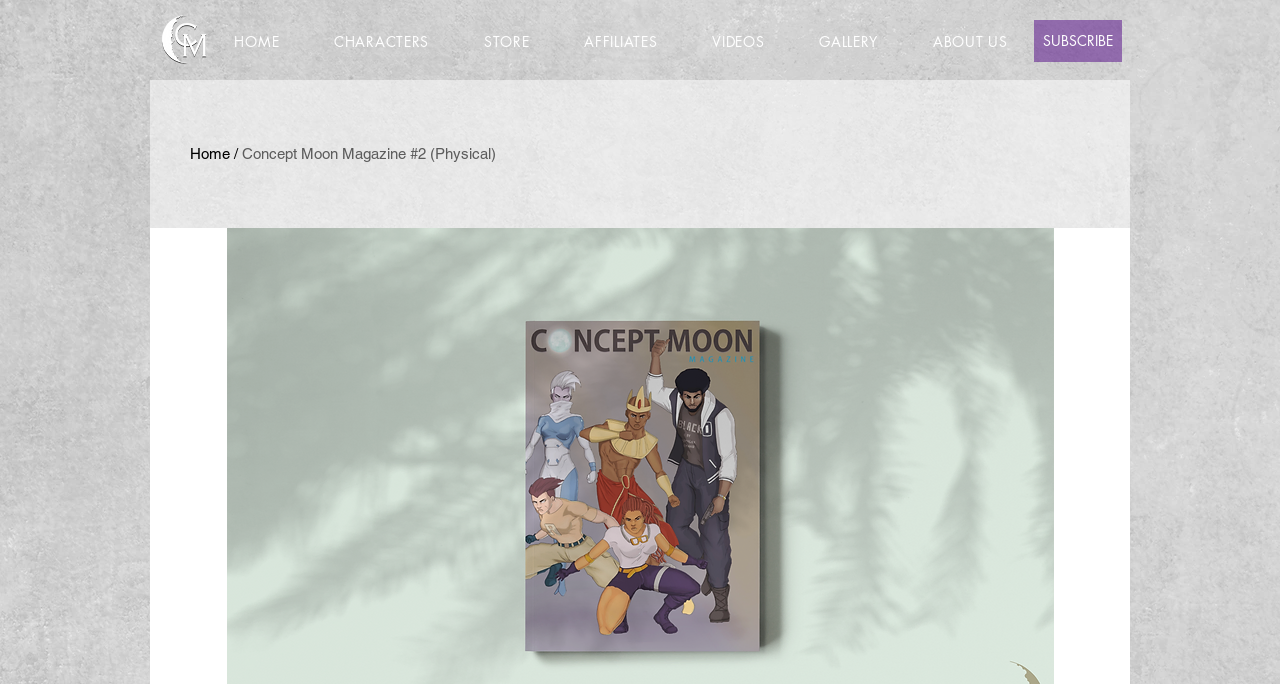Identify the bounding box coordinates of the region that needs to be clicked to carry out this instruction: "SUBSCRIBE". Provide these coordinates as four float numbers ranging from 0 to 1, i.e., [left, top, right, bottom].

[0.808, 0.029, 0.877, 0.091]